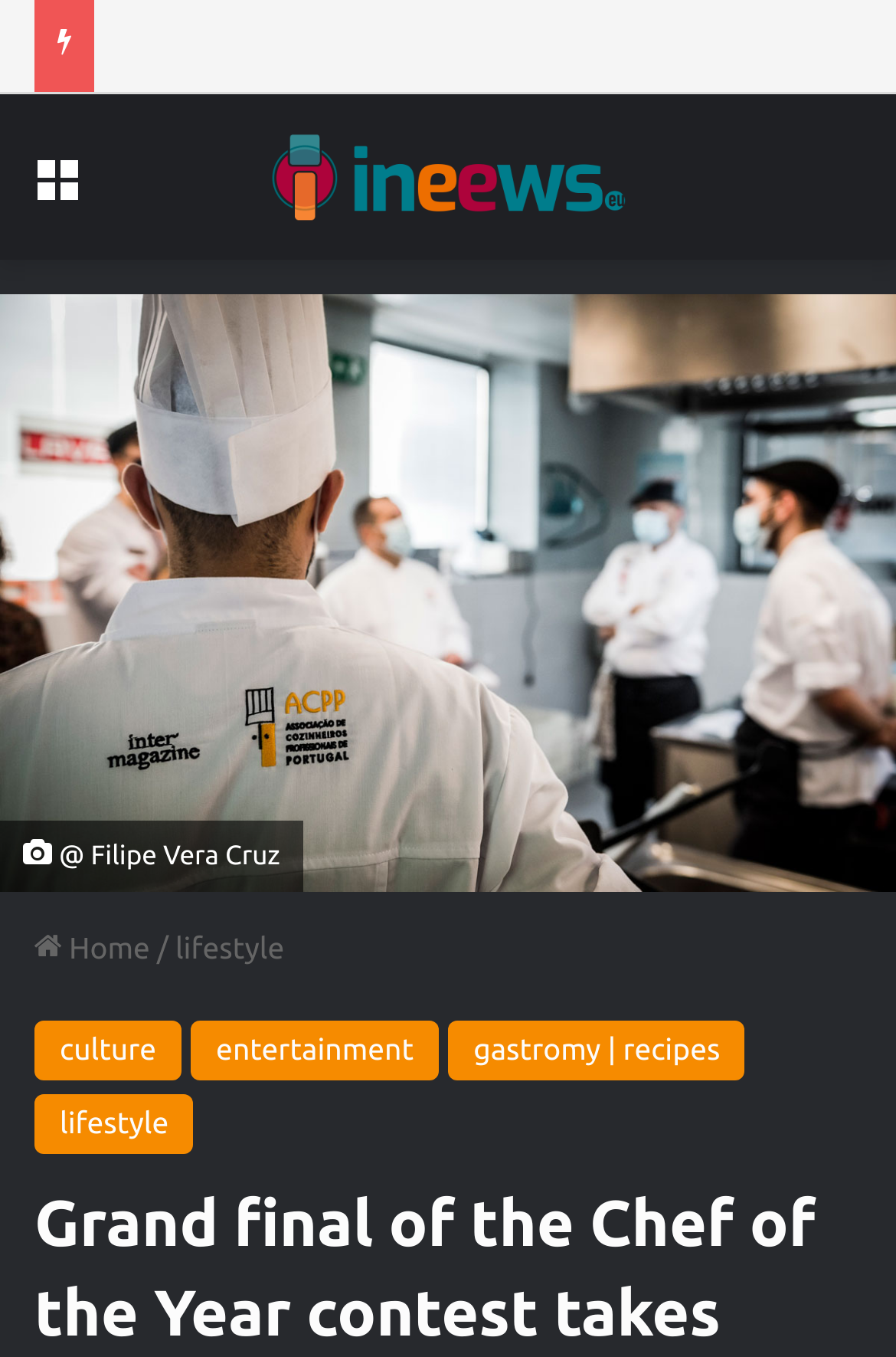Please give the bounding box coordinates of the area that should be clicked to fulfill the following instruction: "Visit ineews homepage". The coordinates should be in the format of four float numbers from 0 to 1, i.e., [left, top, right, bottom].

[0.295, 0.093, 0.705, 0.167]